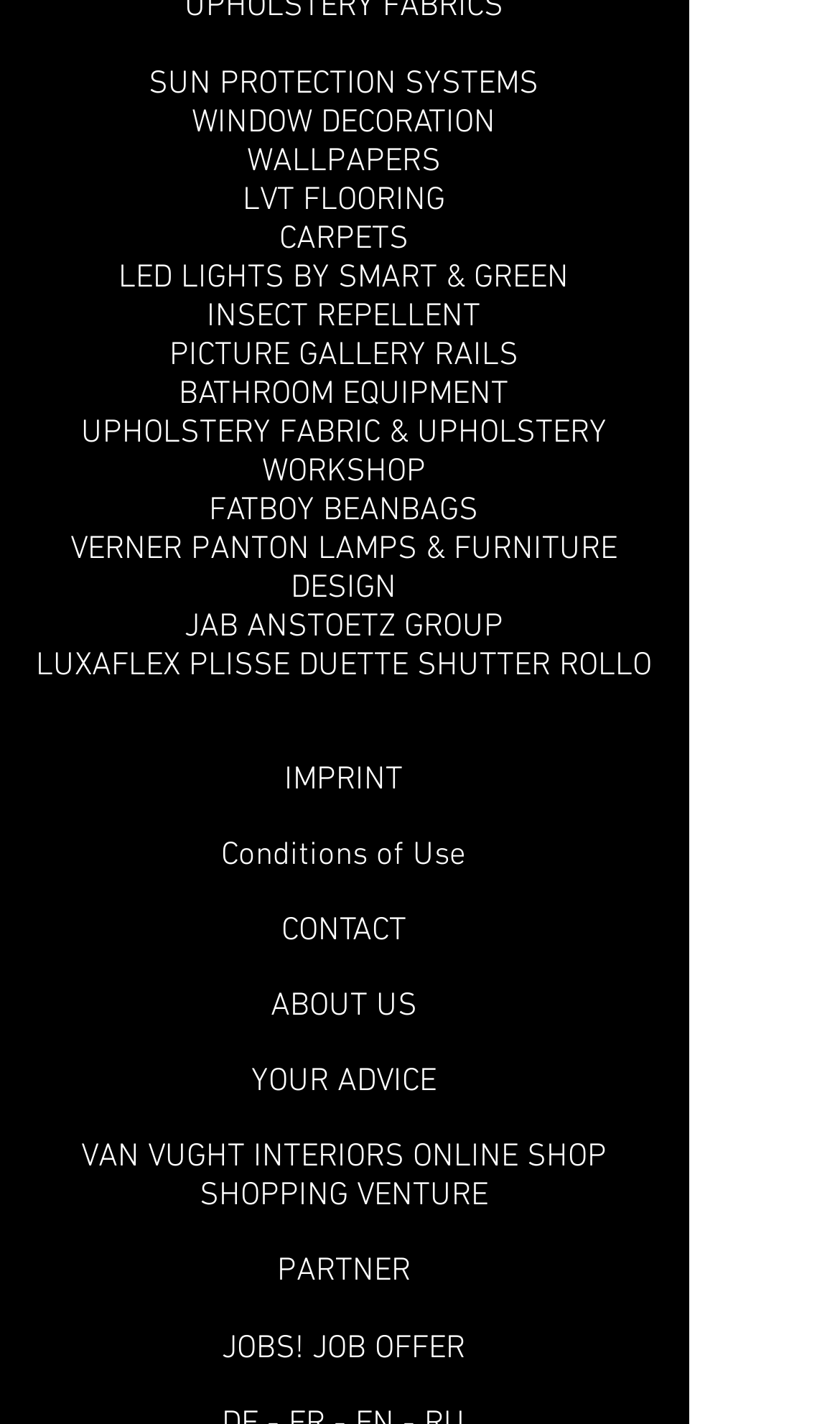Consider the image and give a detailed and elaborate answer to the question: 
What is the name of the friends?

From the heading 'ELMAR & BEEP & JONAS & LEO.' and the links below it, we can infer that the names of the friends are ELMAR, BEEP, JONAS, and LEO.